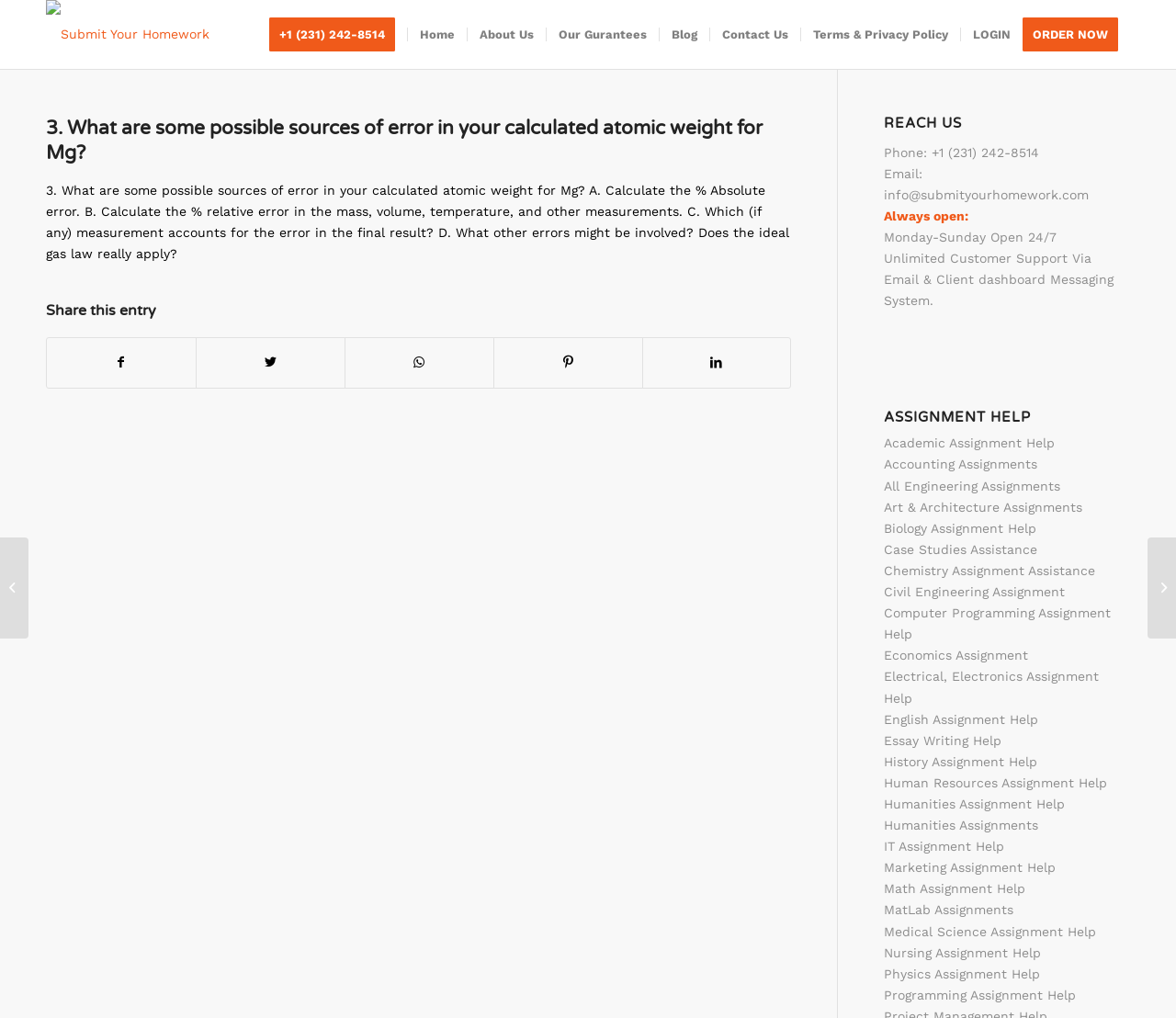Please specify the bounding box coordinates of the region to click in order to perform the following instruction: "Visit Cryogel.com".

None